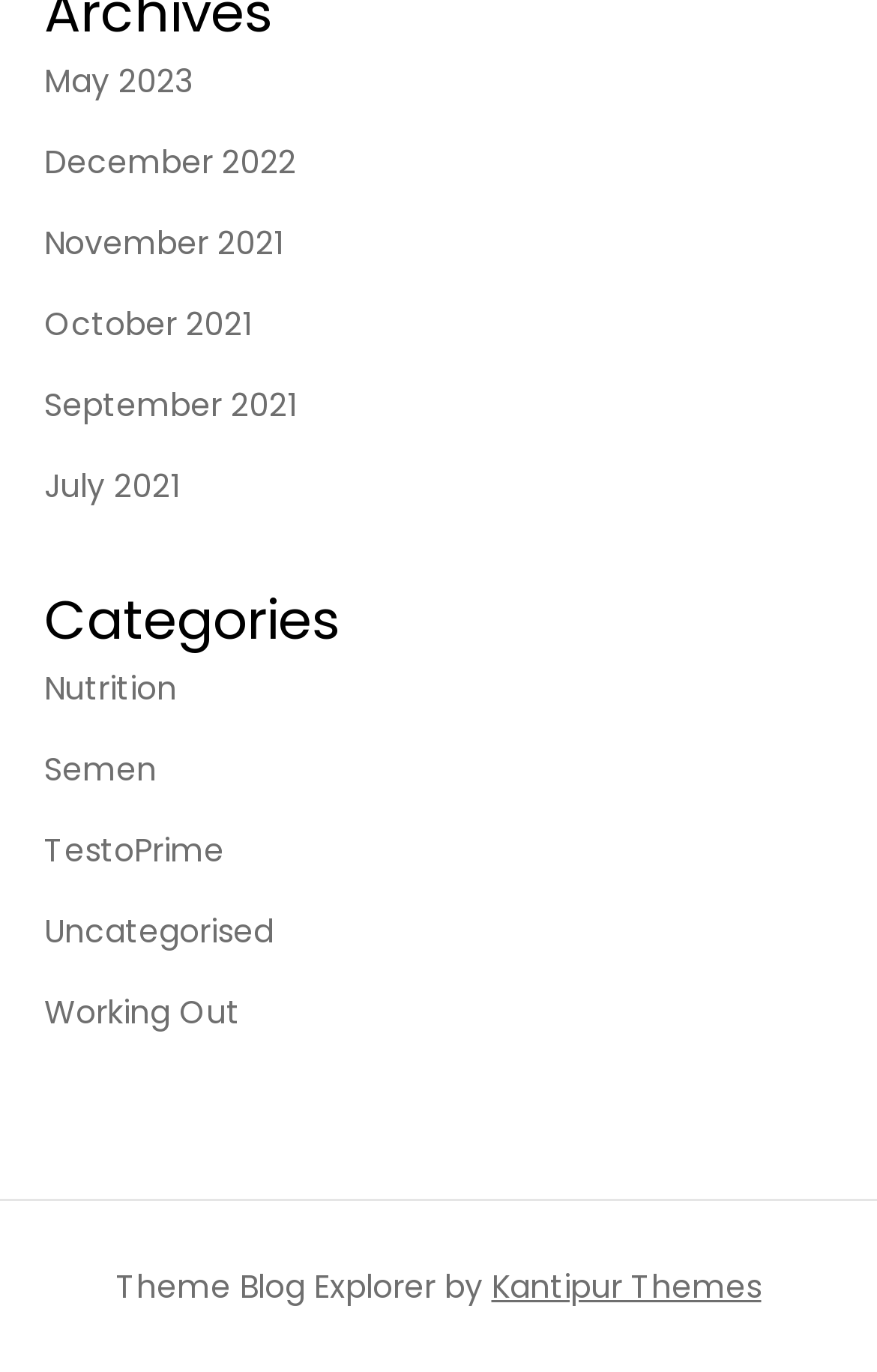How many links are there in the categories section?
Respond to the question with a single word or phrase according to the image.

7